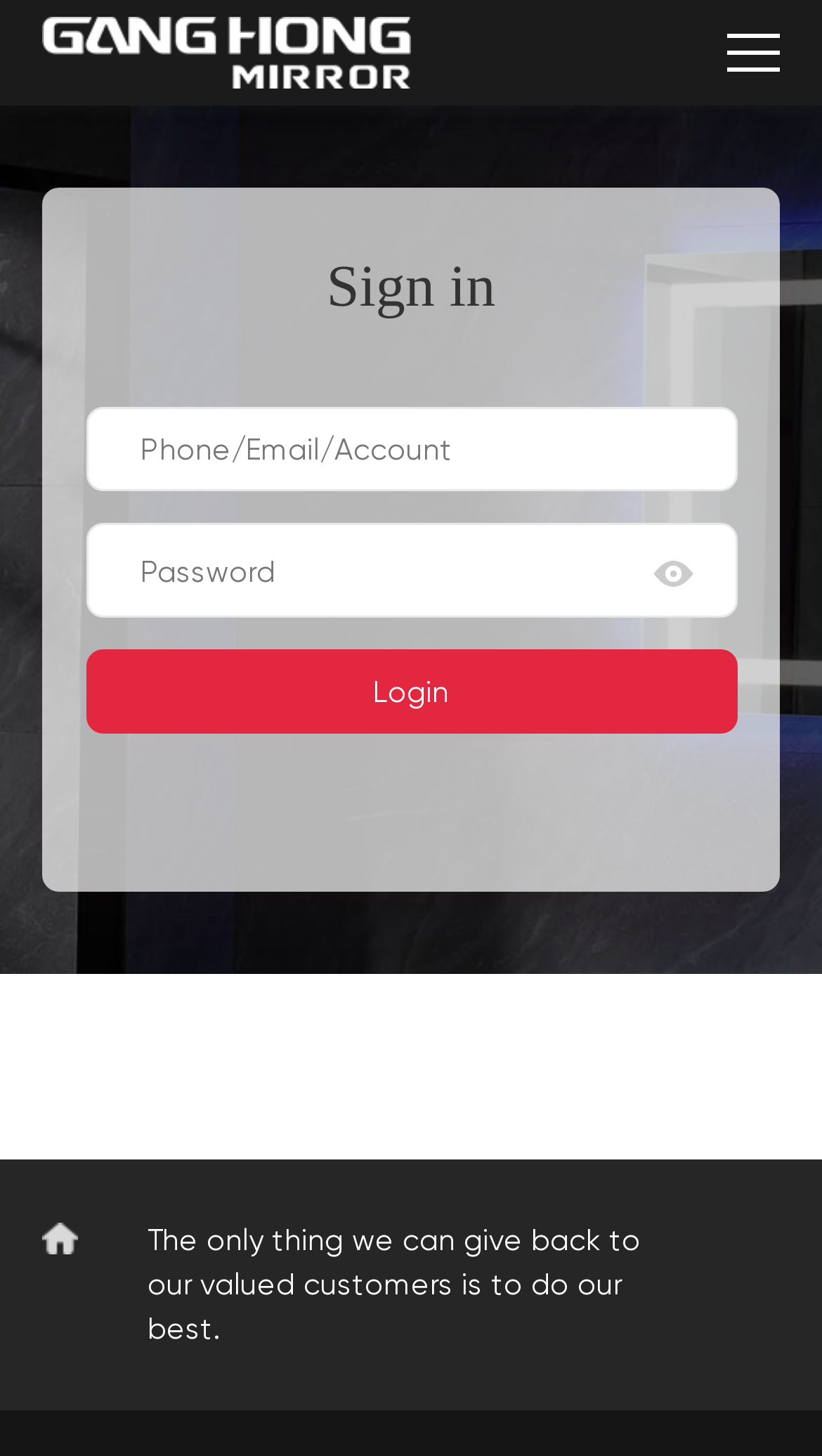What is the company's motto or slogan?
Based on the screenshot, answer the question with a single word or phrase.

Do our best